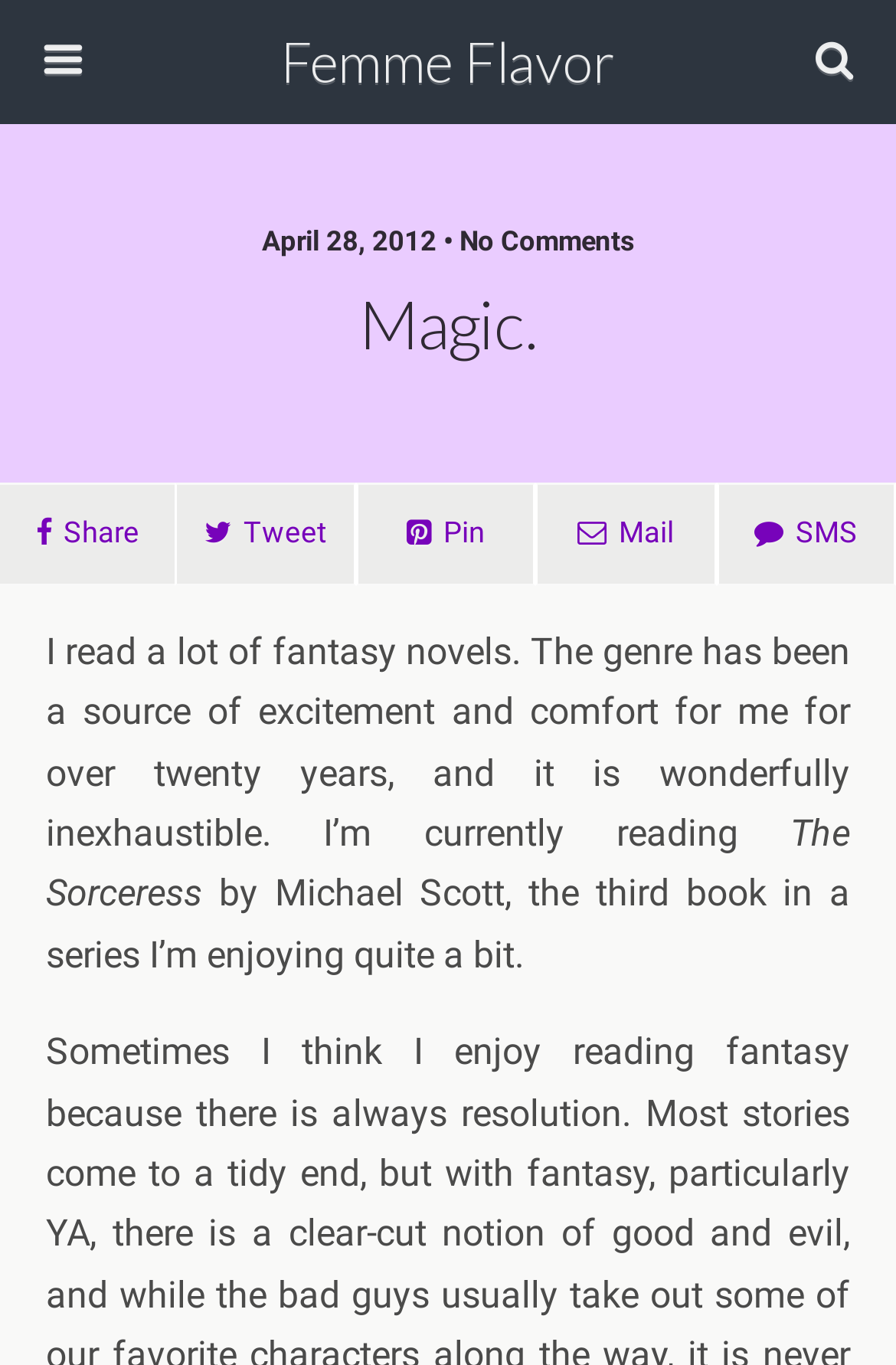How many social media sharing options are available?
Please describe in detail the information shown in the image to answer the question.

I counted the number of social media sharing links, which are 'Share', 'Tweet', 'Pin', and 'Mail', and found that there are 4 options.